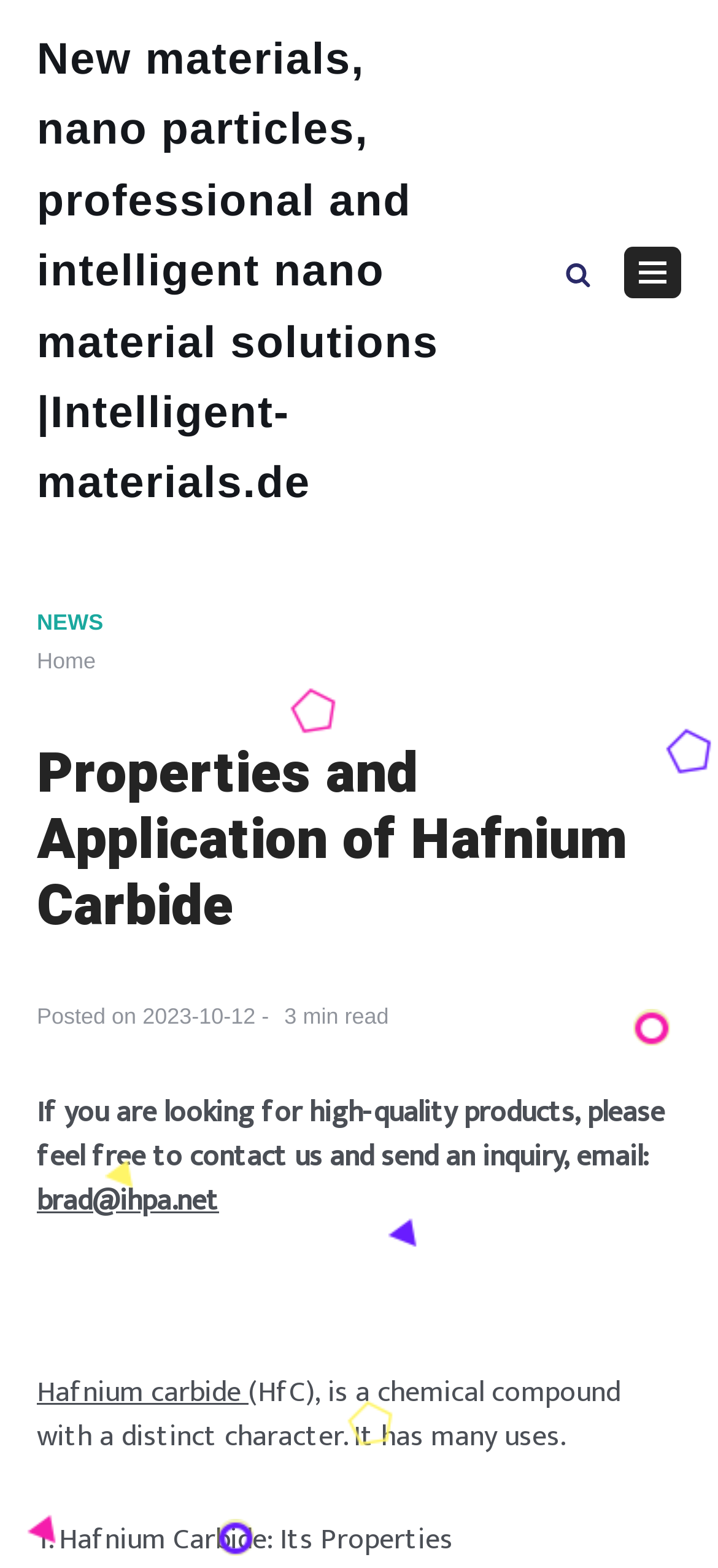What is the name of the chemical compound being discussed? Based on the screenshot, please respond with a single word or phrase.

Hafnium carbide (HfC)